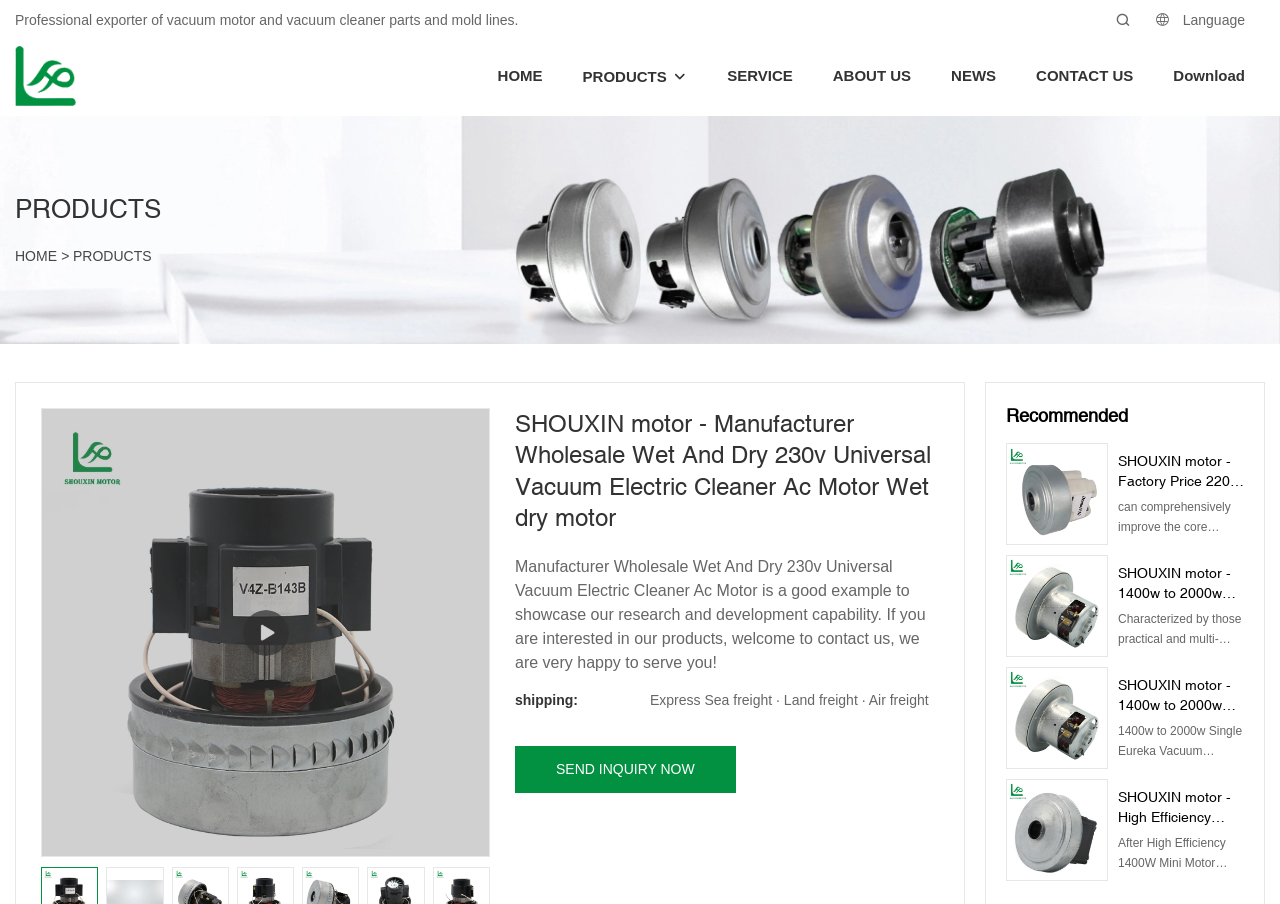Determine the bounding box coordinates for the area that should be clicked to carry out the following instruction: "Click the 'PRODUCTS' link".

[0.455, 0.071, 0.521, 0.098]